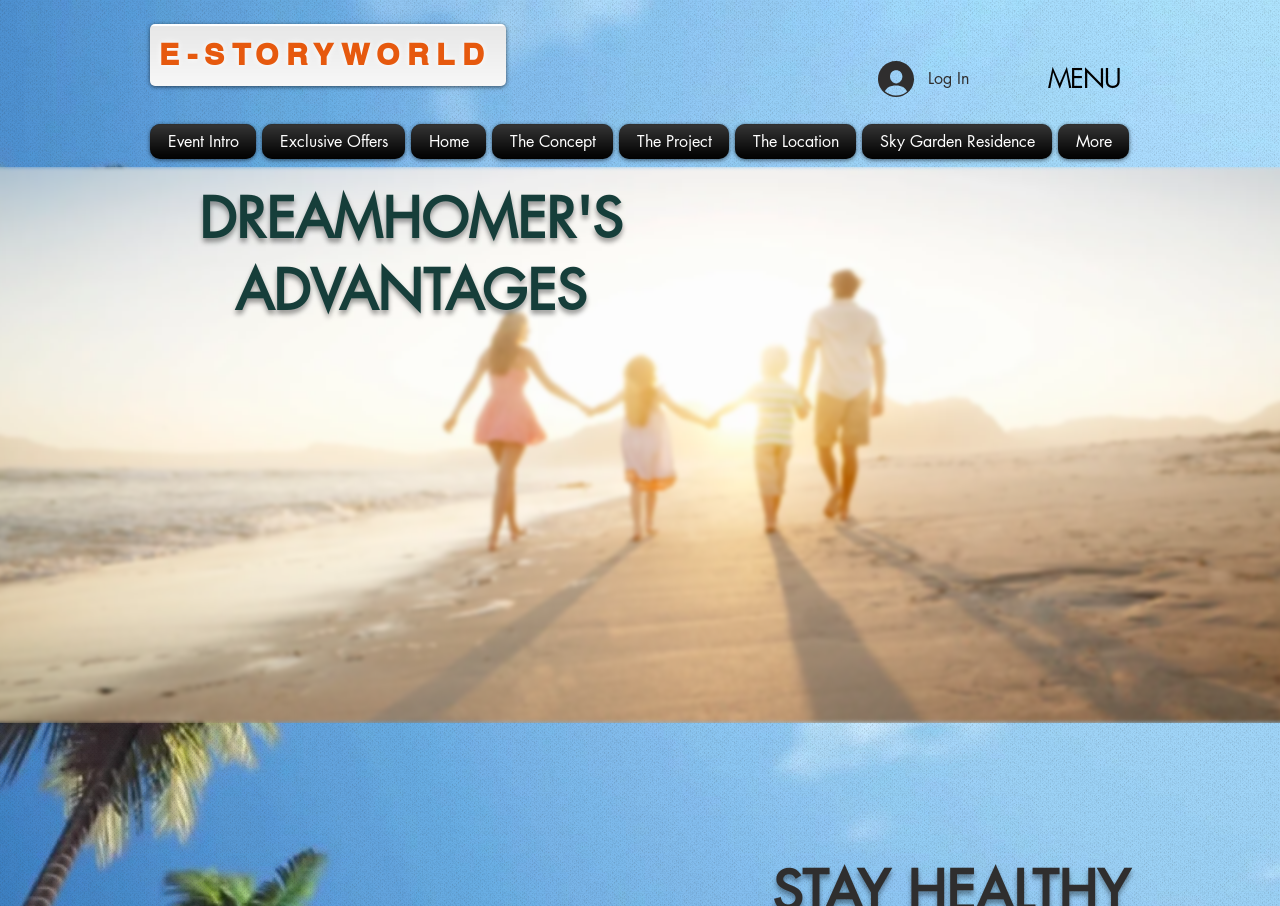Determine the bounding box coordinates for the area that should be clicked to carry out the following instruction: "View the Event Intro page".

[0.117, 0.137, 0.202, 0.175]